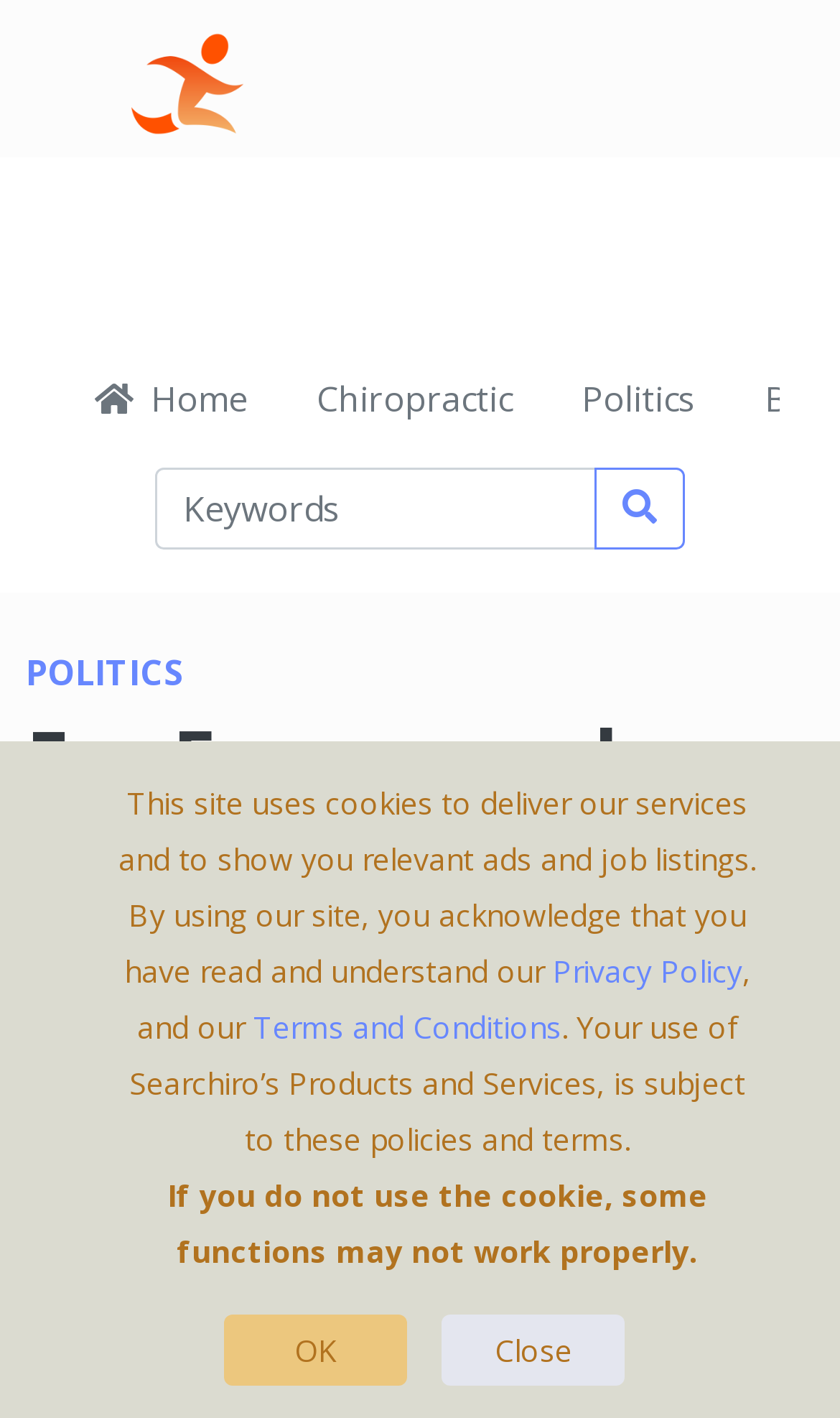Identify the bounding box coordinates of the element to click to follow this instruction: 'Go to JetPCL Home'. Ensure the coordinates are four float values between 0 and 1, provided as [left, top, right, bottom].

None